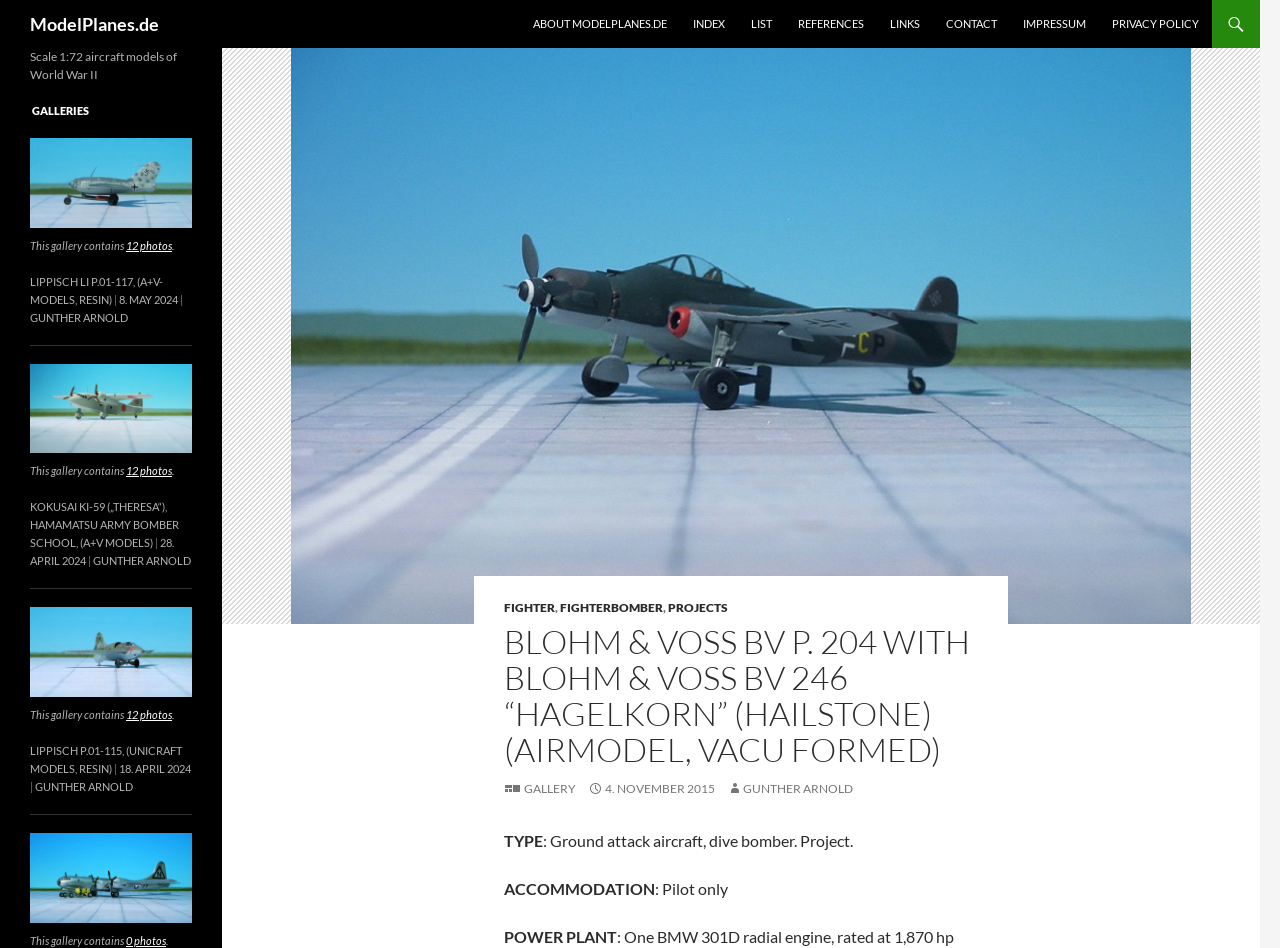What is the website's name? Based on the image, give a response in one word or a short phrase.

ModelPlanes.de